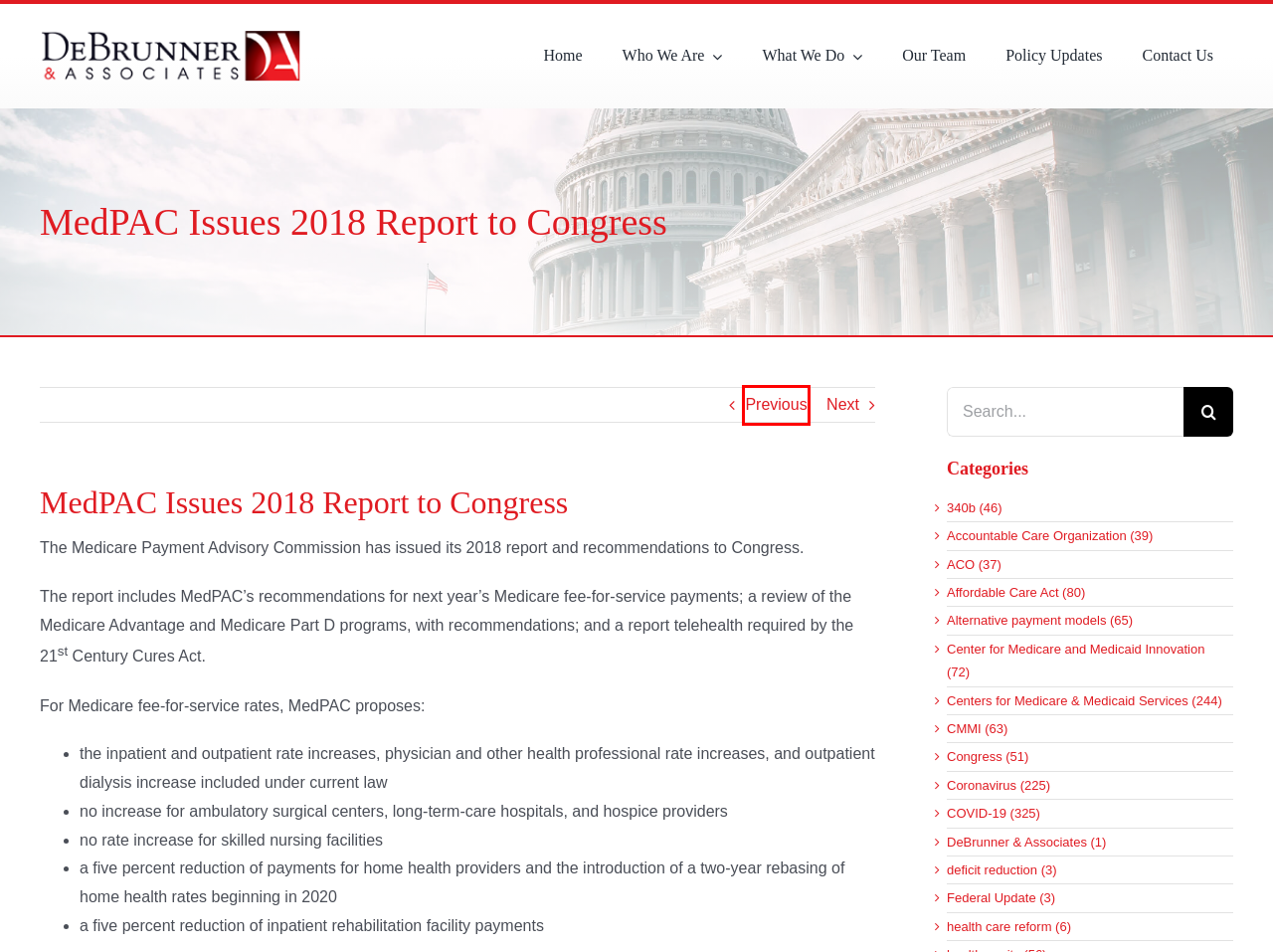Analyze the screenshot of a webpage featuring a red rectangle around an element. Pick the description that best fits the new webpage after interacting with the element inside the red bounding box. Here are the candidates:
A. Federal Update – DeBrunner & Associates
B. Accountable Care Organization – DeBrunner & Associates
C. DeBrunner & Associates – Medicare & Medicaid DSH Consulting | Health Policy Consulting Firms
D. MACPAC Issues Annual Report, Recommendations to Congress – DeBrunner & Associates
E. Contact Us – DeBrunner & Associates
F. Our Team – DeBrunner & Associates
G. Policy Updates – DeBrunner & Associates
H. deficit reduction – DeBrunner & Associates

D